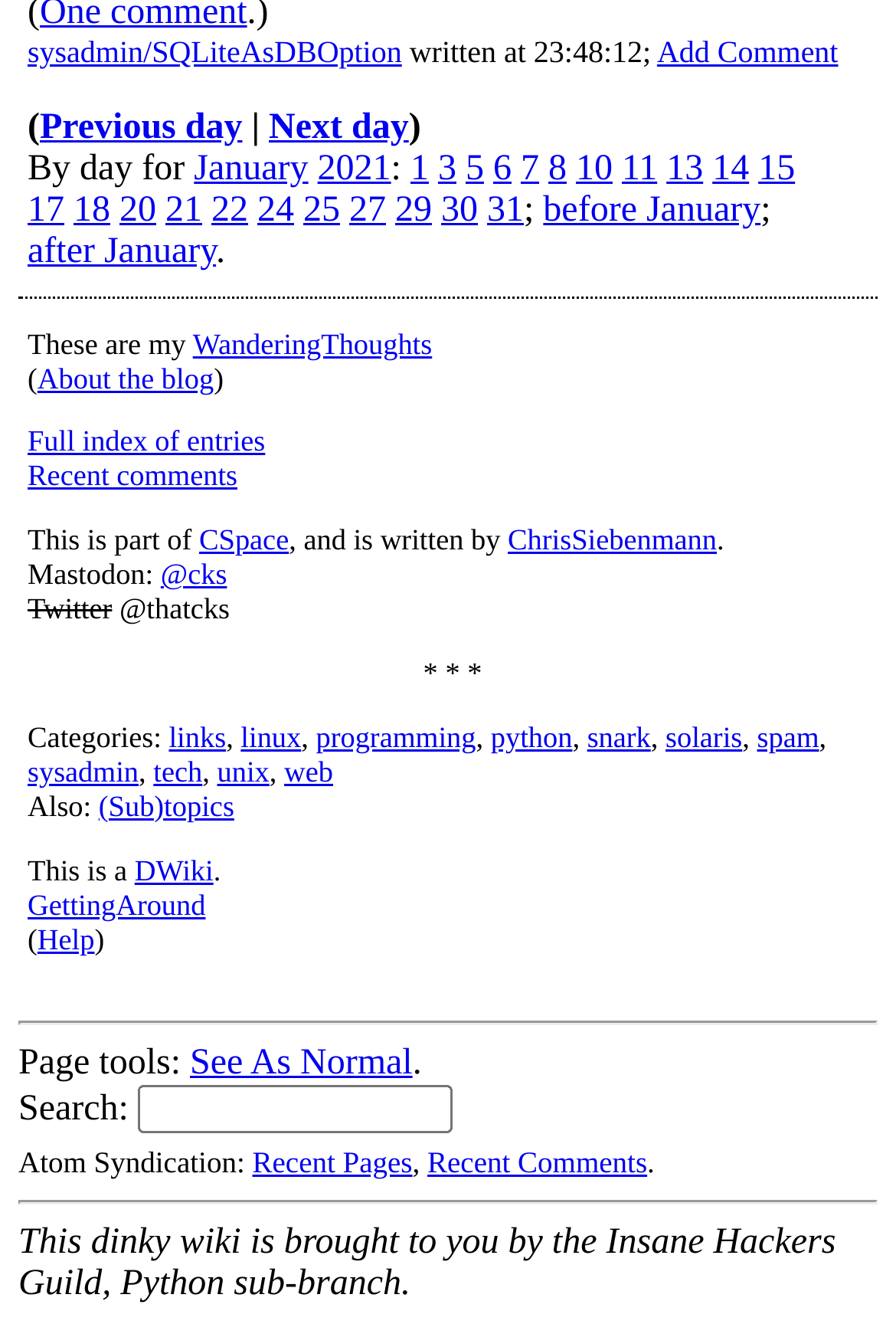What is the type of the webpage?
Analyze the image and provide a thorough answer to the question.

I found the type of the webpage by looking at the text 'This is a' which is followed by a link 'DWiki'.